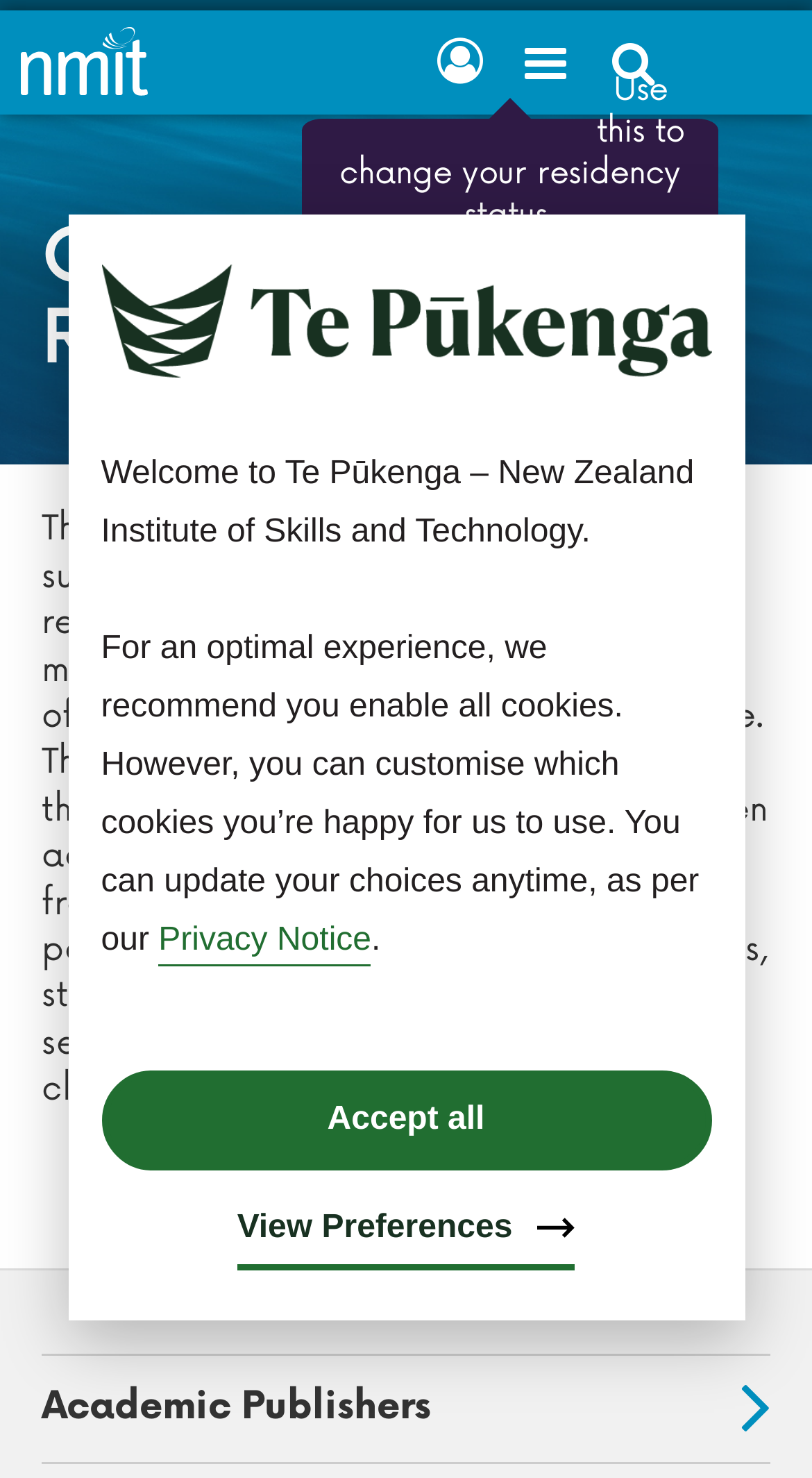Predict the bounding box coordinates of the UI element that matches this description: "MyNMIT". The coordinates should be in the format [left, top, right, bottom] with each value between 0 and 1.

[0.513, 0.007, 0.621, 0.078]